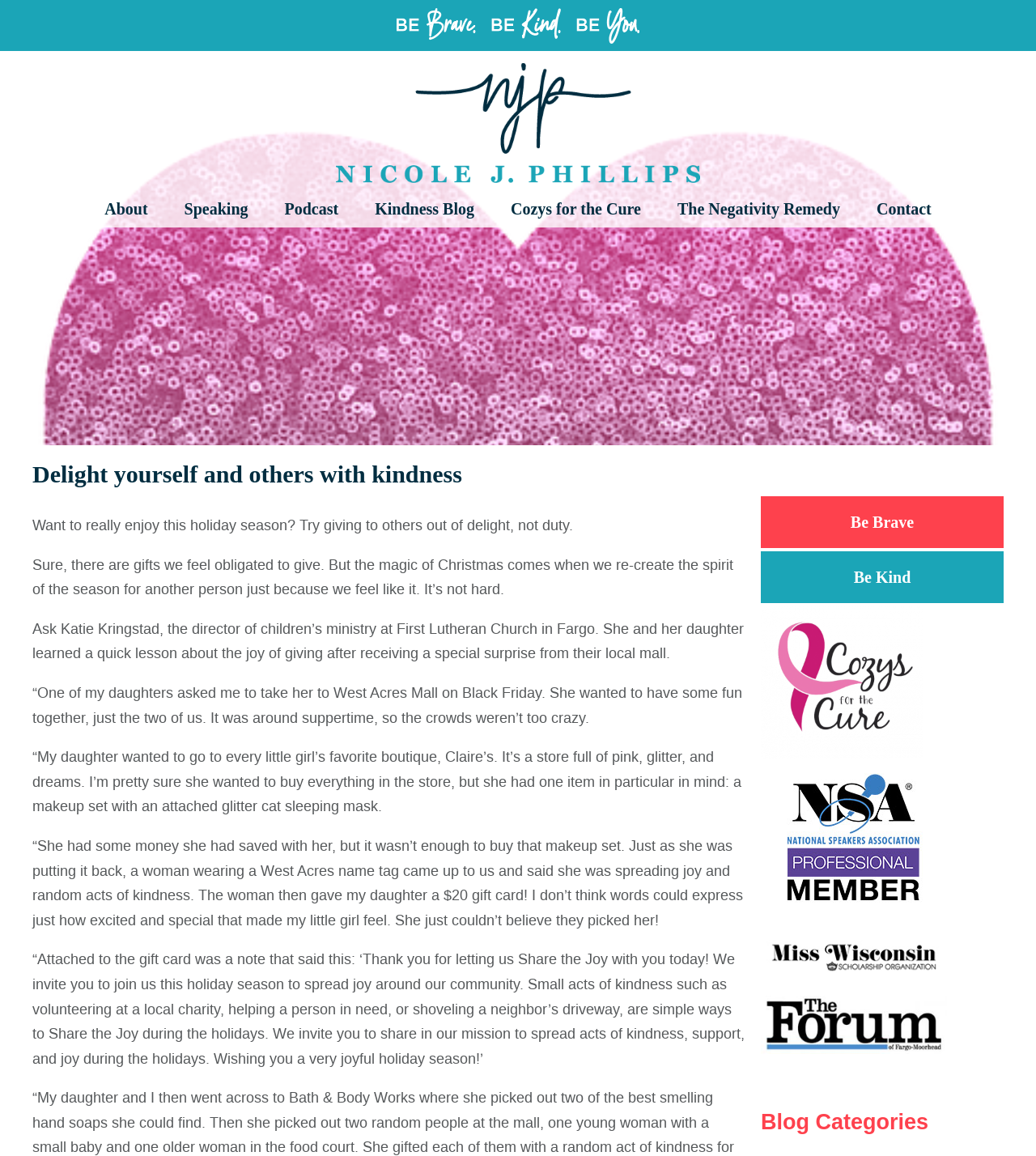Determine the bounding box coordinates for the element that should be clicked to follow this instruction: "Read the Kindness Blog". The coordinates should be given as four float numbers between 0 and 1, in the format [left, top, right, bottom].

[0.346, 0.165, 0.473, 0.197]